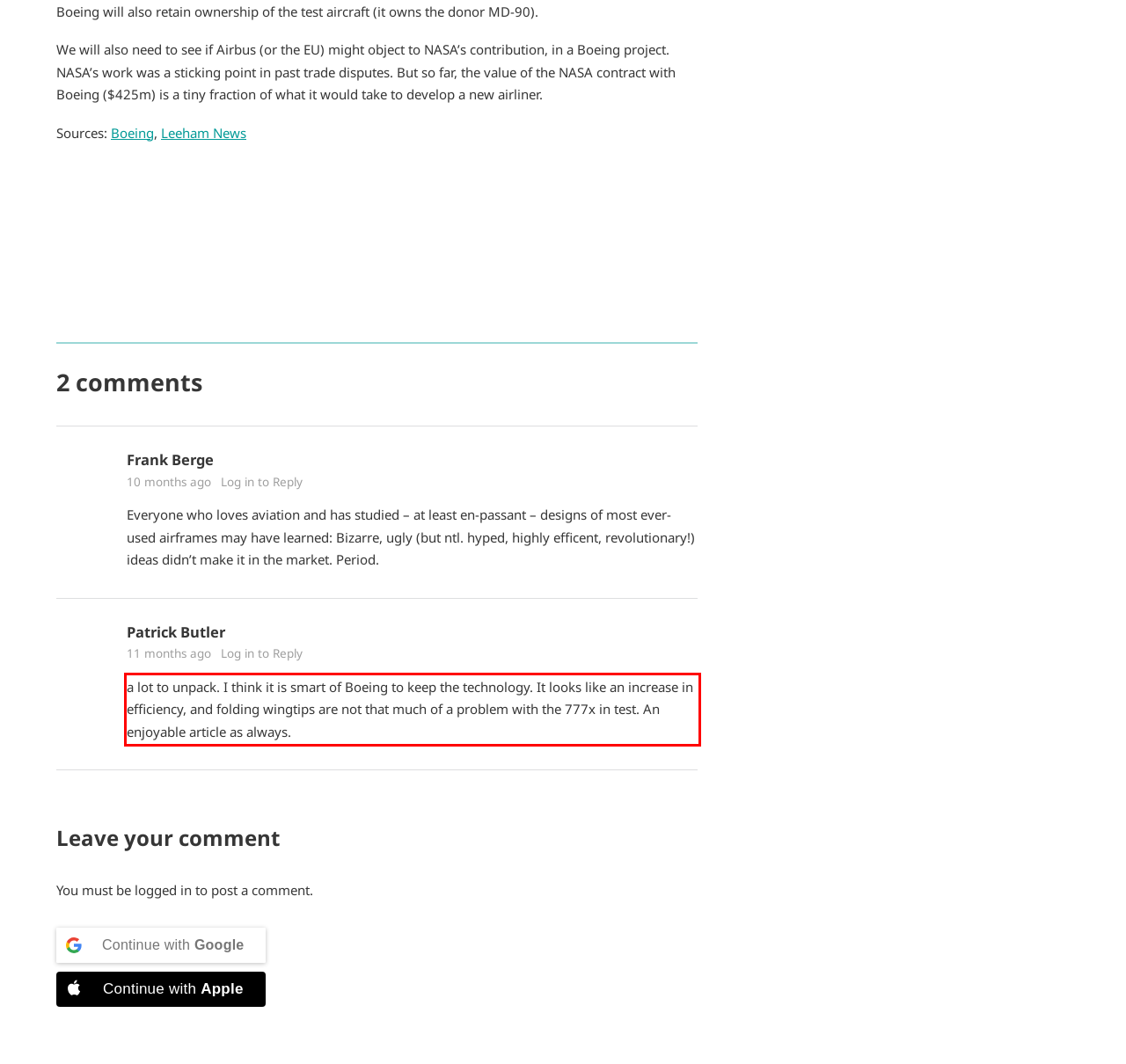Using the provided screenshot of a webpage, recognize and generate the text found within the red rectangle bounding box.

a lot to unpack. I think it is smart of Boeing to keep the technology. It looks like an increase in efficiency, and folding wingtips are not that much of a problem with the 777x in test. An enjoyable article as always.